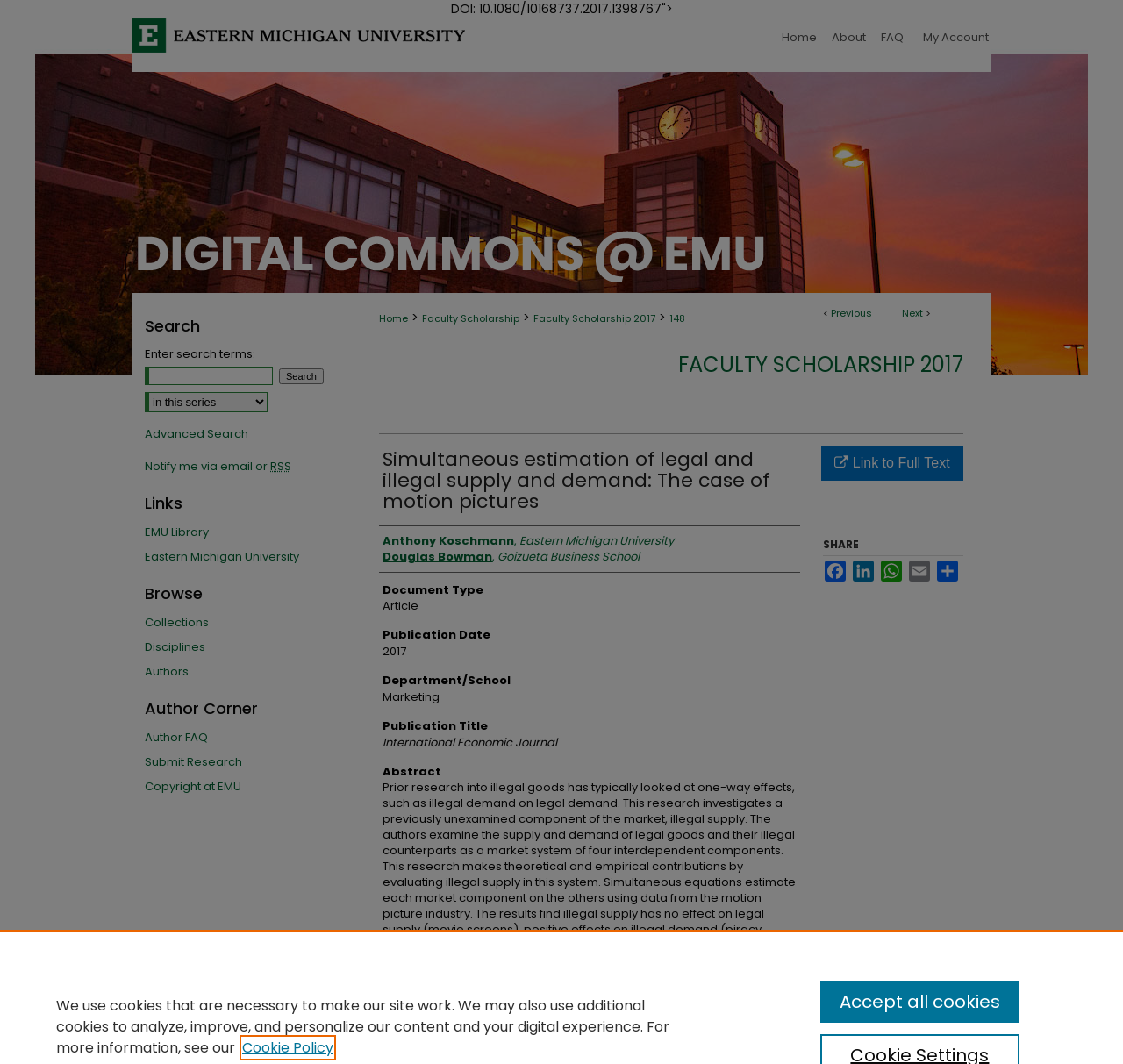Offer an in-depth caption of the entire webpage.

This webpage appears to be a research article page from a university's digital commons repository. At the top, there is a navigation menu with links to "Home", "About", "FAQ", and "My Account". Below this, there is a breadcrumb navigation bar showing the current location within the repository, with links to "Home", "Faculty Scholarship", "Faculty Scholarship 2017", and "148".

The main content of the page is divided into several sections. The first section displays the article's title, "Simultaneous estimation of legal and illegal supply and demand: The case of motion pictures", and its authors, Anthony Koschmann and Douglas Bowman. Below this, there are links to the full text of the article and options to share it on various social media platforms.

The next section provides metadata about the article, including its document type, publication date, department/school, and publication title. Following this, there is an abstract of the article.

On the left side of the page, there is a complementary section with a search bar, allowing users to search for specific terms. Below this, there are links to "Advanced Search", "EMU Library", "Eastern Michigan University", and other related resources.

At the bottom of the page, there is a notice about the use of cookies on the site, with a link to the Cookie Policy and a button to accept all cookies.